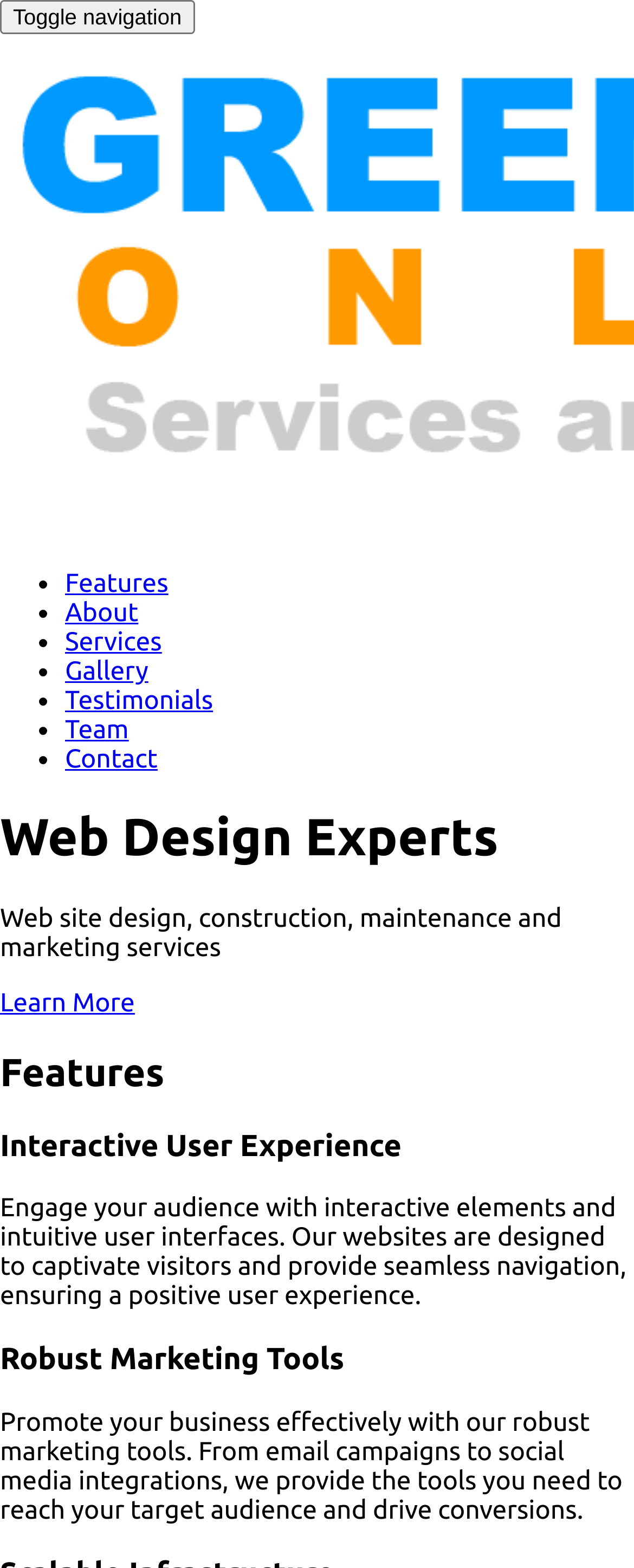Find the bounding box coordinates of the clickable region needed to perform the following instruction: "Read about interactive user experience". The coordinates should be provided as four float numbers between 0 and 1, i.e., [left, top, right, bottom].

[0.0, 0.719, 1.0, 0.742]